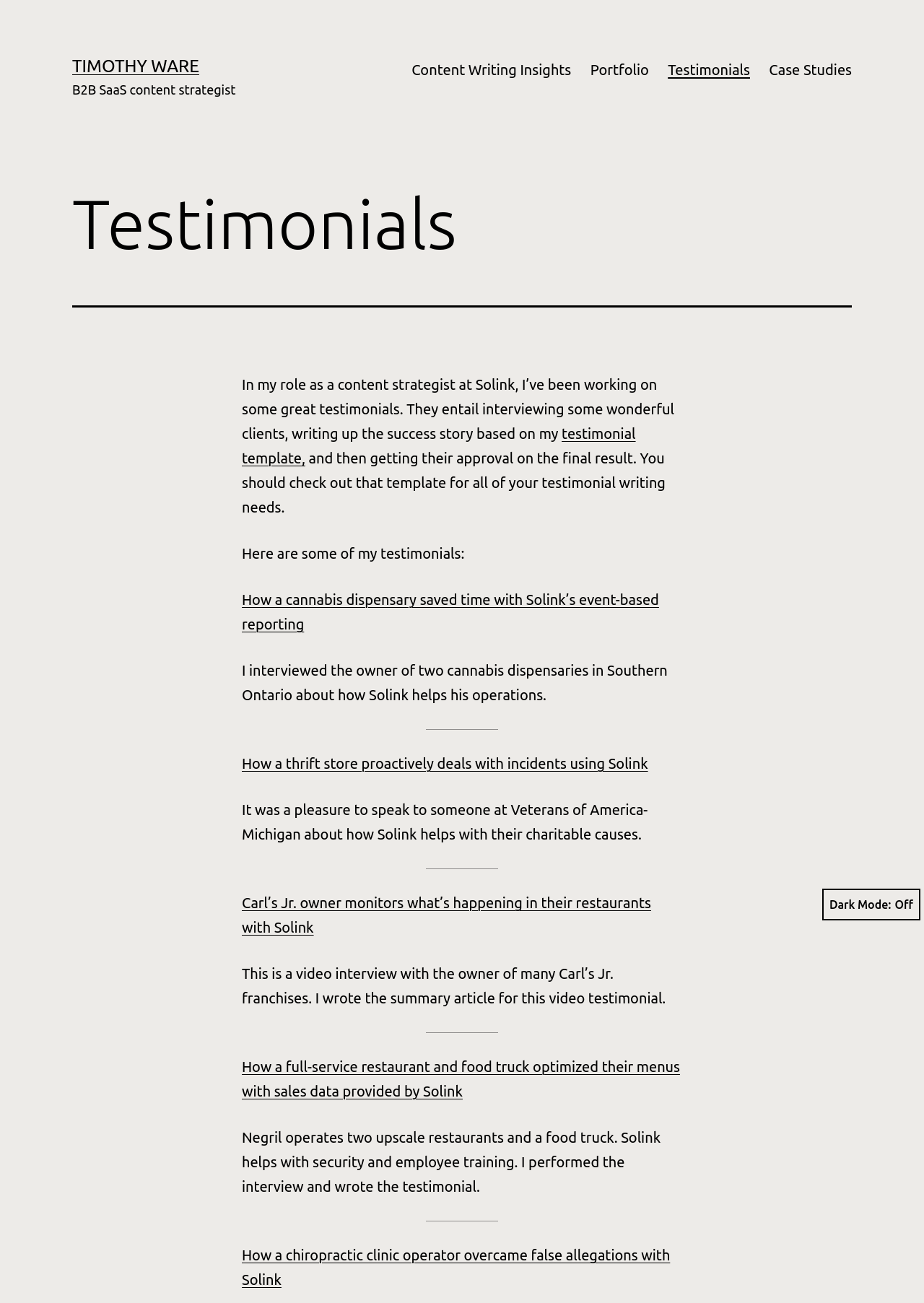Can you specify the bounding box coordinates for the region that should be clicked to fulfill this instruction: "Click on the 'Case Studies' link".

[0.822, 0.04, 0.932, 0.067]